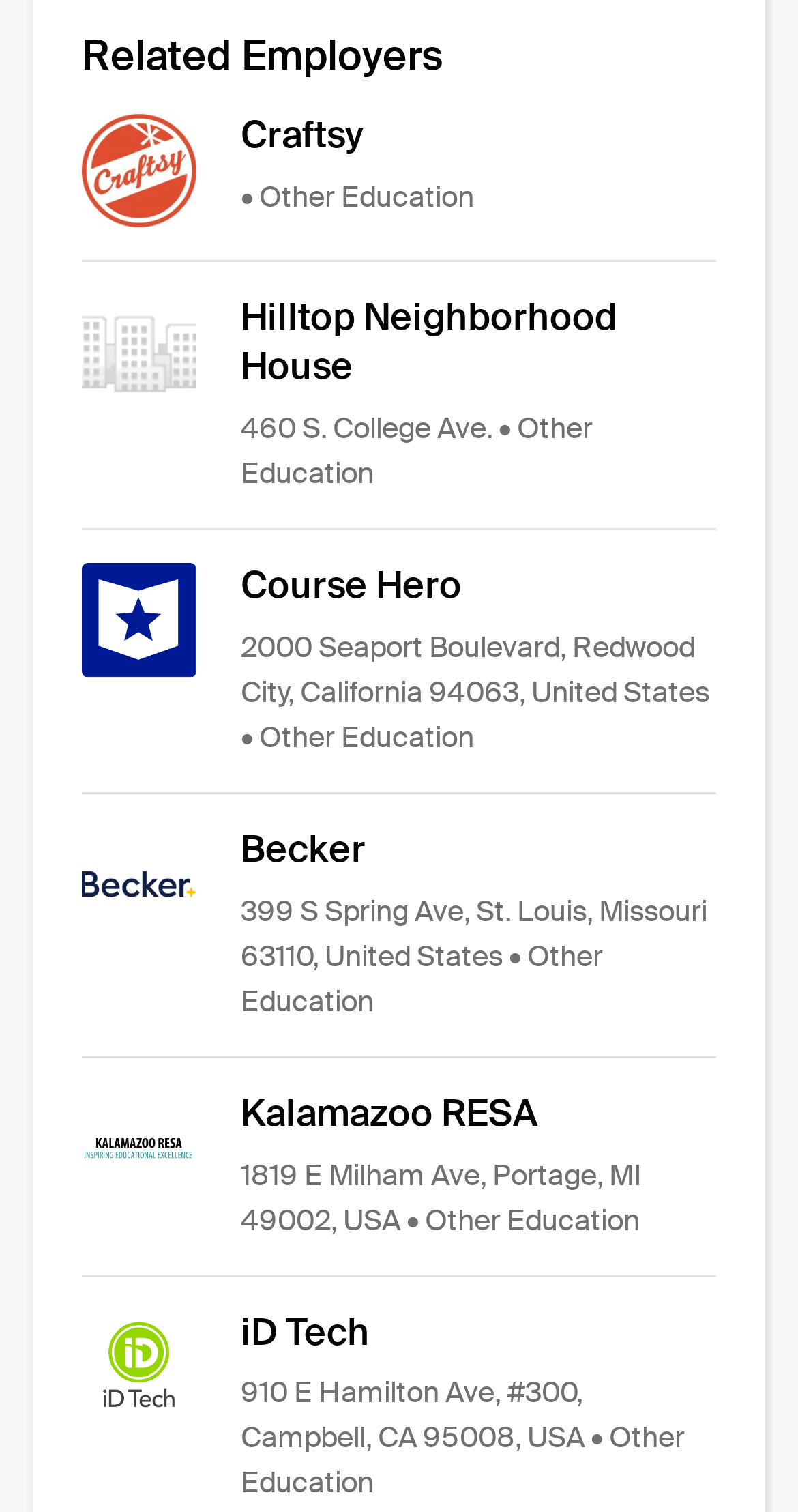How many links have images?
Could you answer the question in a detailed manner, providing as much information as possible?

I counted the number of links that have images associated with them, which are Craftsy, Hilltop Neighborhood House, Course Hero, Becker, Kalamazoo RESA, and iD Tech.